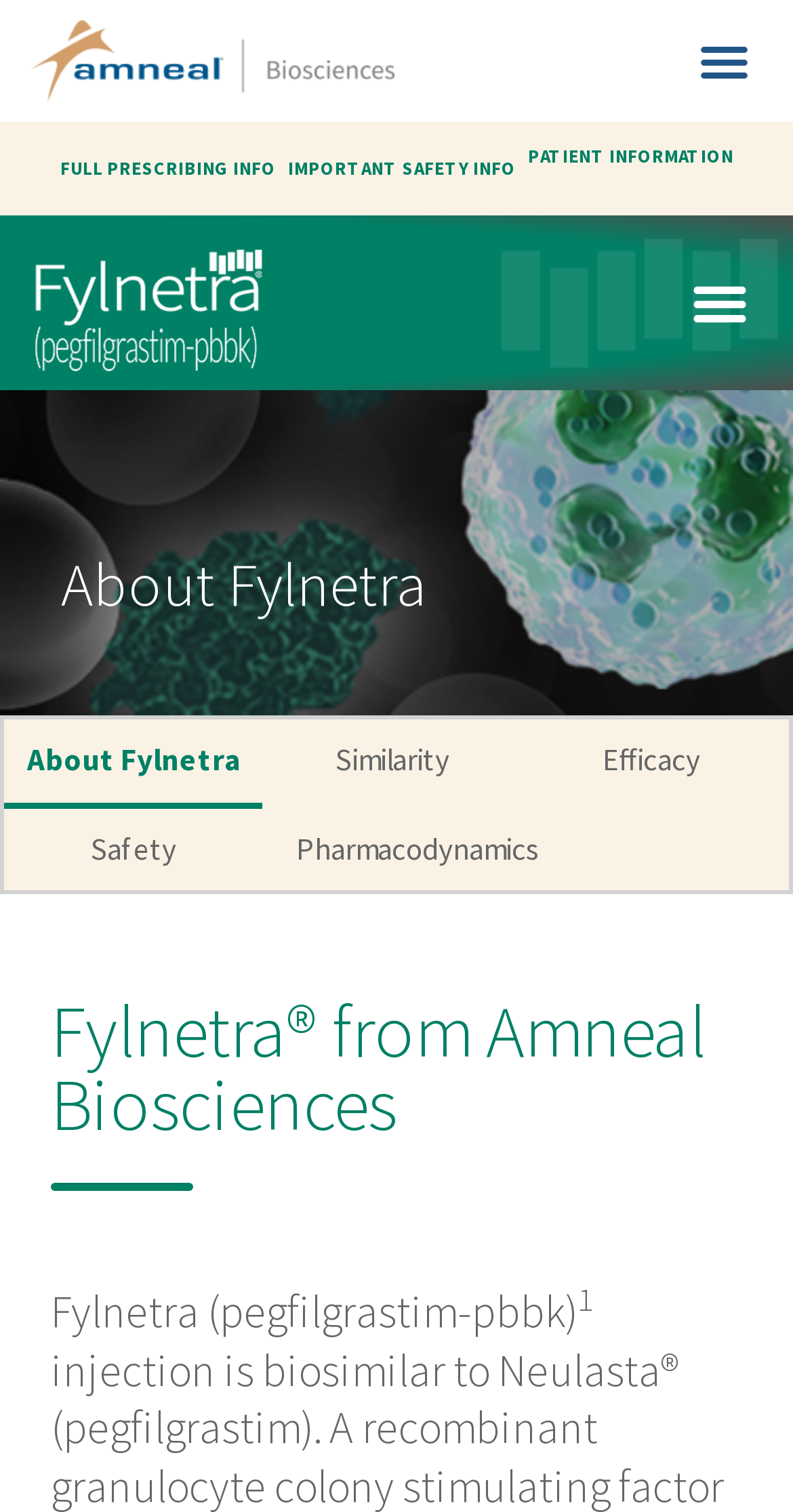What type of cancer does Fylnetra treat?
Use the image to answer the question with a single word or phrase.

Non-myeloid malignancies